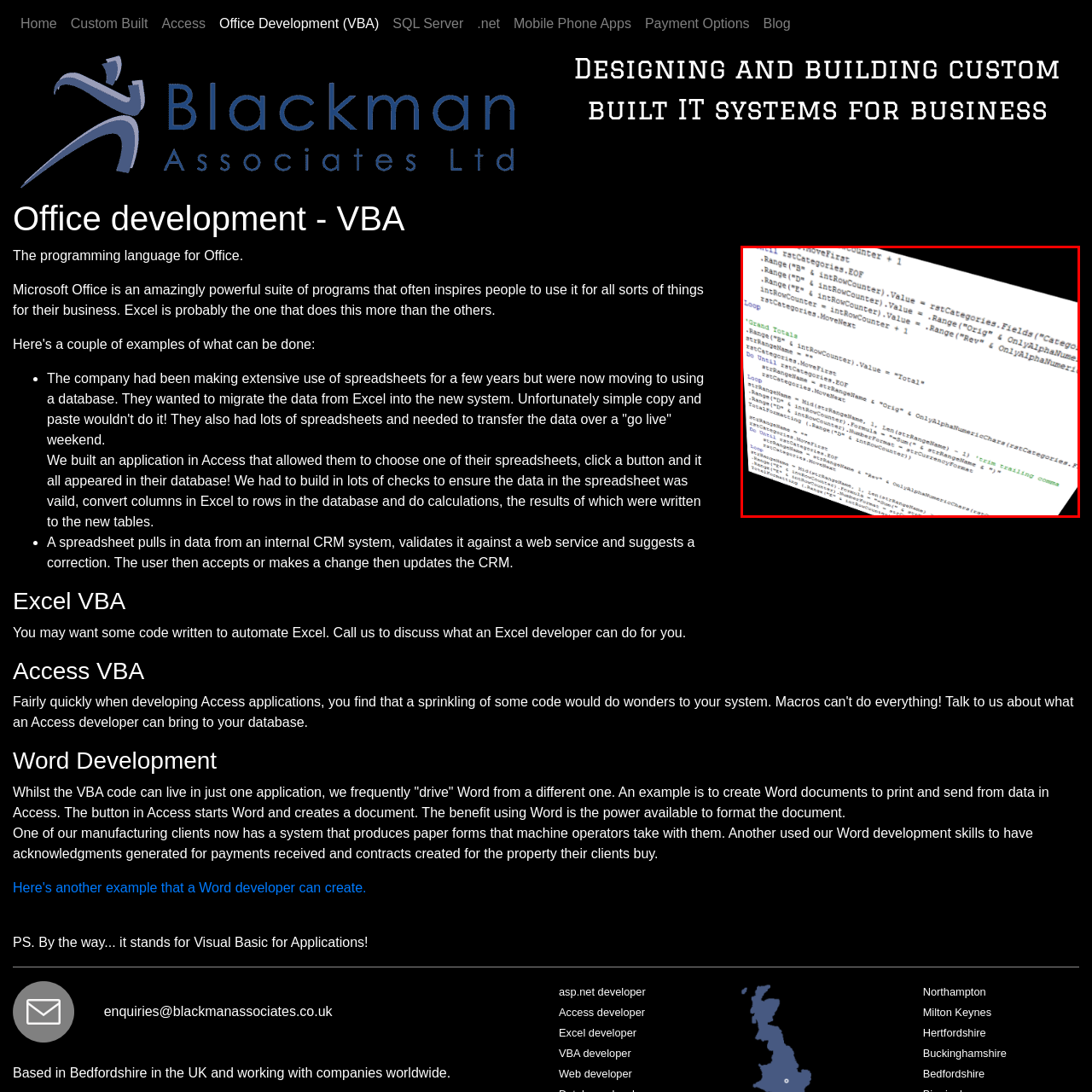Focus on the section encased in the red border, What Microsoft Office applications can use this code? Give your response as a single word or phrase.

Excel or Access